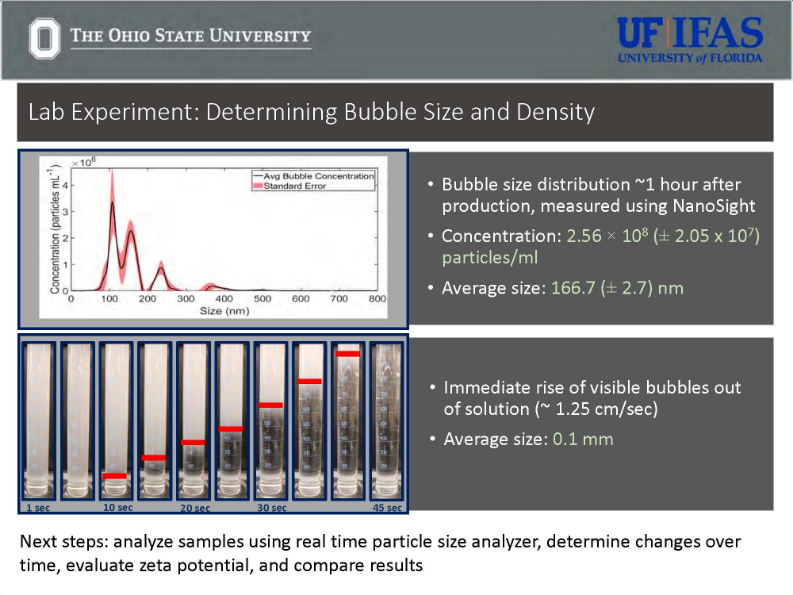Detail every aspect of the image in your description.

The image presents a detailed infographic from a lab experiment titled "Determining Bubble Size and Density," conducted by The Ohio State University in partnership with UF IFAS, University of Florida. 

At the top, the lab's focus is introduced, highlighting critical experimental data. A graph illustrates the bubble size distribution, presenting measurements taken approximately one hour after bubble production with the use of NanoSight technology. Key statistics include a concentration of \(2.56 \times 10^8\) particles/mL and an average size of 166.7 nm, along with the associated standard error.

Below the graph, a series of transparent vials showcases the immediate rise of visible bubbles after being released into the solution, with sequential time markers at 1, 10, 20, 30, and 45 seconds. The experiment notes an average bubble rise rate of approximately 1.25 cm/sec and specifies that the average size of these visible bubbles is 0.1 mm.

Additional notes at the bottom detail next steps for the research, including plans to analyze samples using real-time particle size analyzers, evaluate changes over time, assess zeta potential, and compare the resultant data. This comprehensive depiction serves to underscore the significance of the experimental findings in the broader context of bubble dynamics and potential applications.